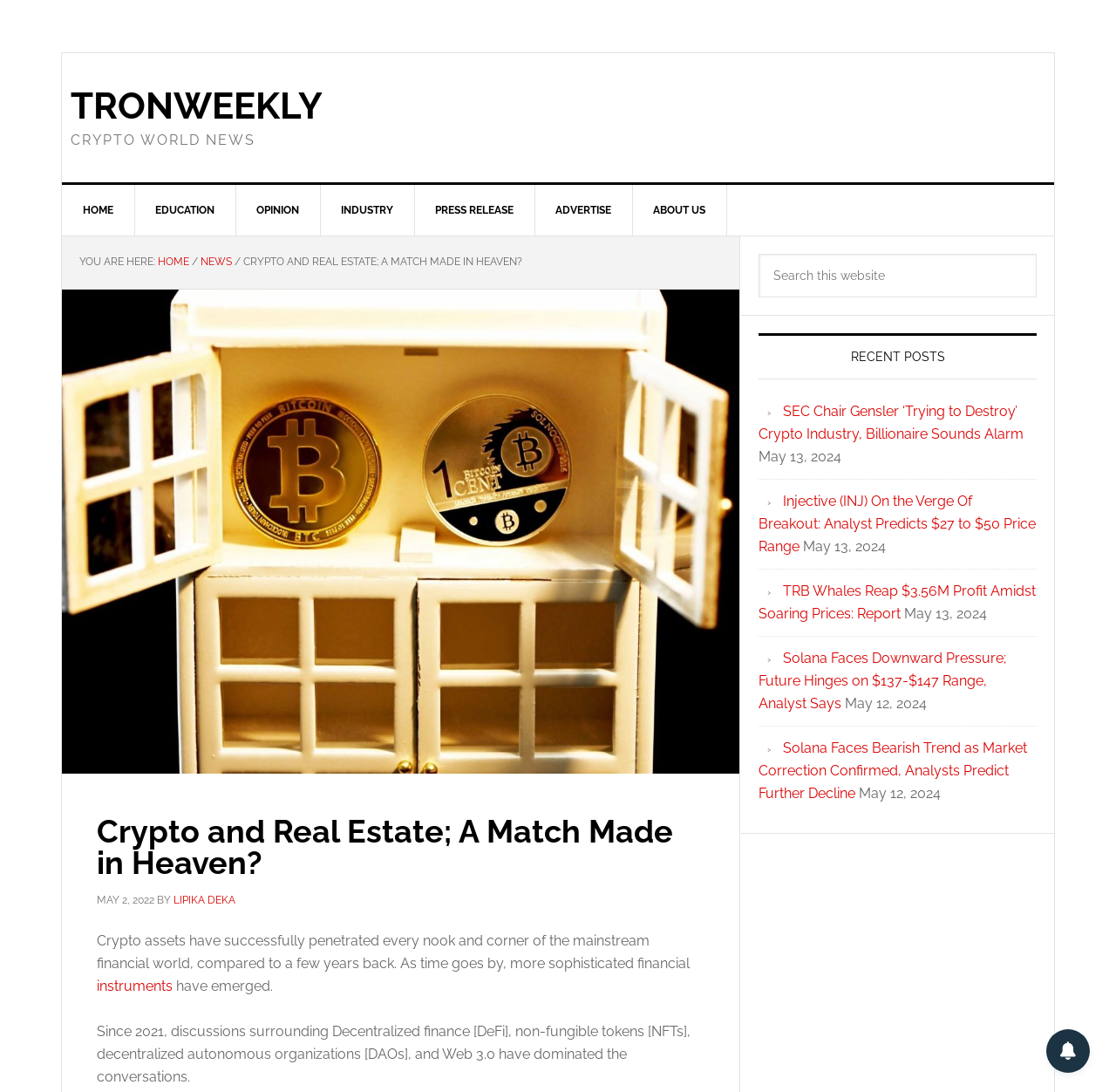What is the author of the main article?
Using the image as a reference, answer with just one word or a short phrase.

LIPIKA DEKA